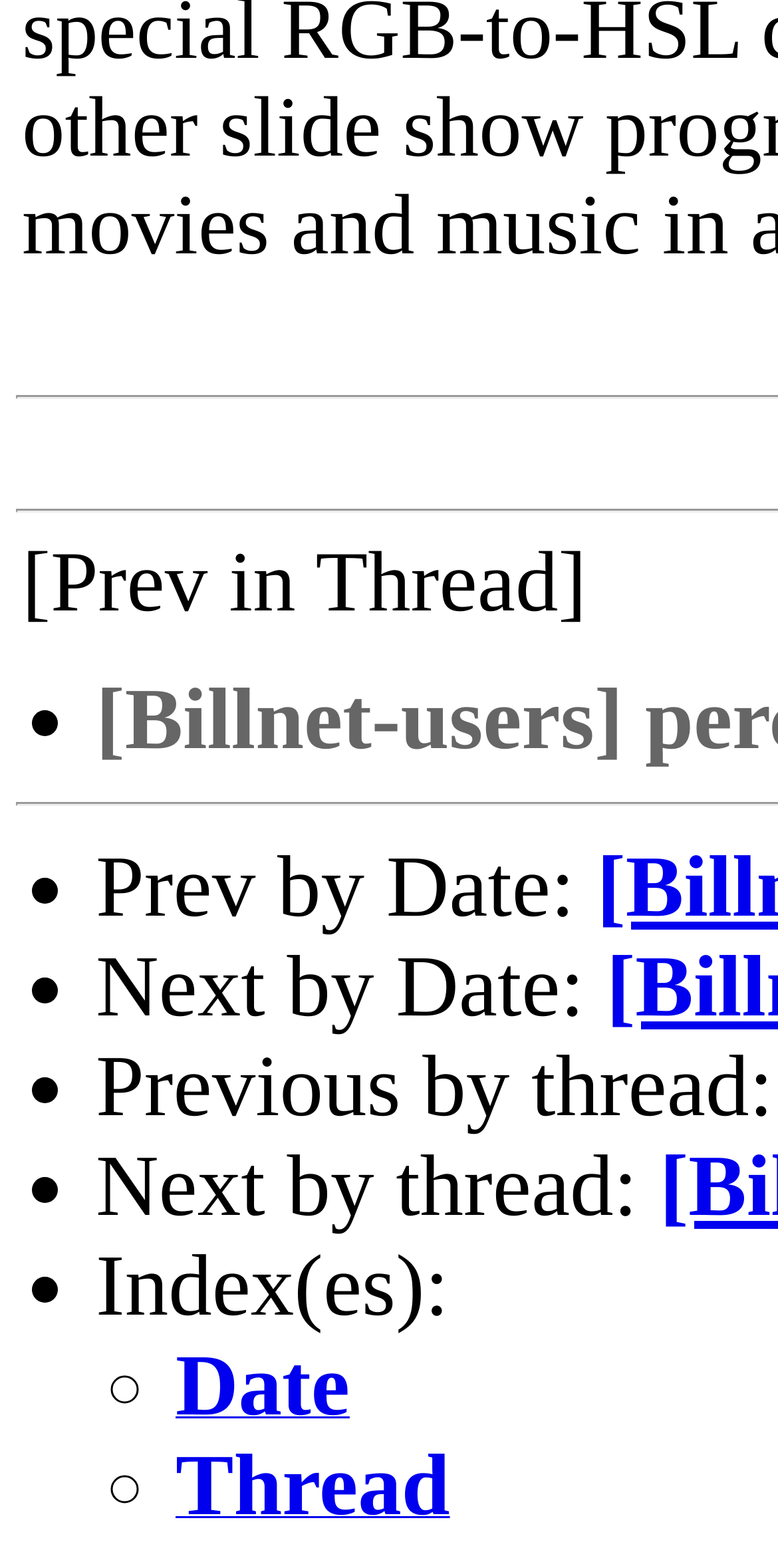Locate the bounding box of the UI element defined by this description: "Thread". The coordinates should be given as four float numbers between 0 and 1, formatted as [left, top, right, bottom].

[0.226, 0.949, 0.578, 0.97]